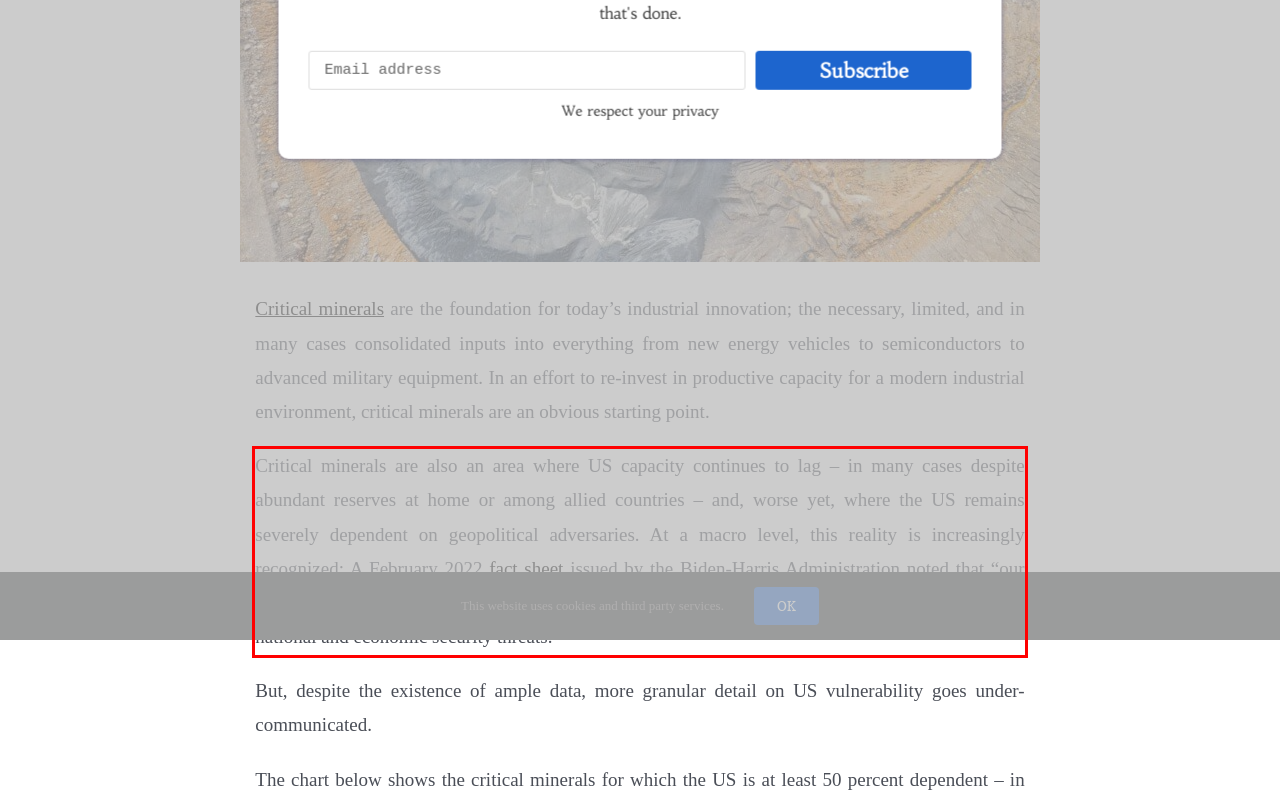You are provided with a screenshot of a webpage that includes a UI element enclosed in a red rectangle. Extract the text content inside this red rectangle.

Critical minerals are also an area where US capacity continues to lag – in many cases despite abundant reserves at home or among allied countries – and, worse yet, where the US remains severely dependent on geopolitical adversaries. At a macro level, this reality is increasingly recognized: A February 2022 fact sheet issued by the Biden-Harris Administration noted that “our over-reliance on foreign sources and adversarial nations for critical minerals and materials posed national and economic security threats.”